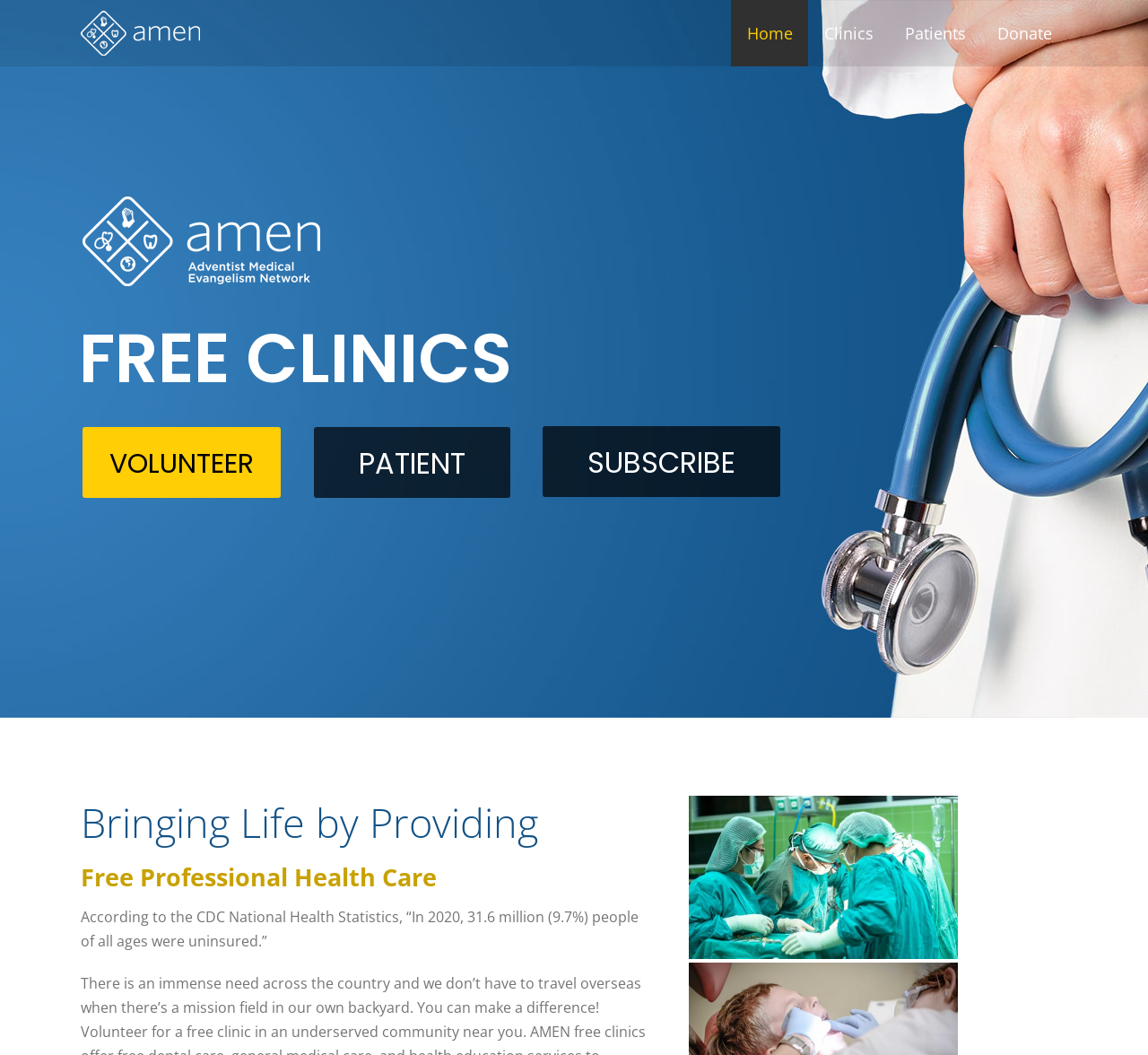Please determine the bounding box coordinates of the element to click on in order to accomplish the following task: "Subscribe to the newsletter". Ensure the coordinates are four float numbers ranging from 0 to 1, i.e., [left, top, right, bottom].

[0.473, 0.404, 0.68, 0.471]